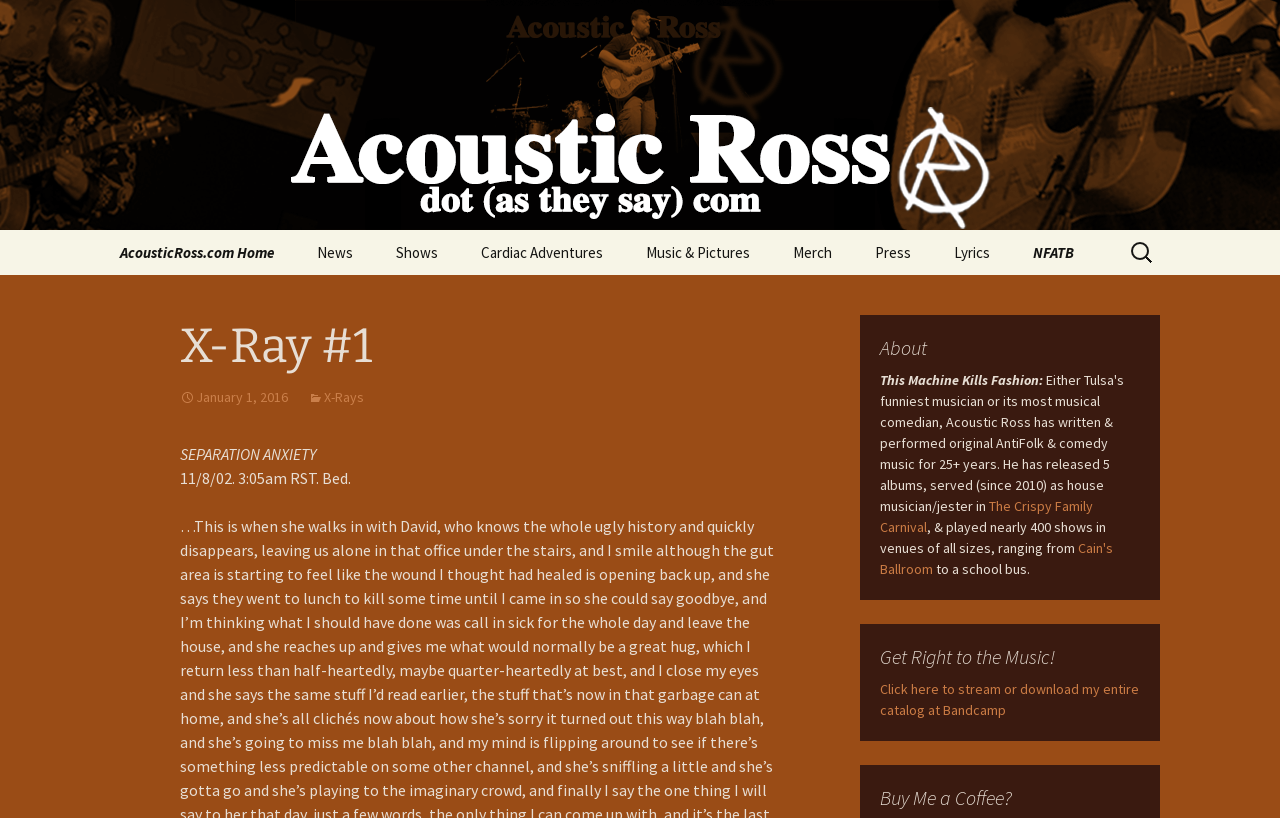How many links are present in the navigation menu?
Using the image as a reference, answer with just one word or a short phrase.

8